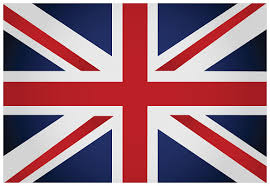Generate a detailed caption that encompasses all aspects of the image.

The image features the Union Jack, the national flag of the United Kingdom, characterized by its distinctive red, white, and blue colors. The flag showcases a combination of three crosses: the red cross of St George for the Kingdom of England, the white diagonal cross of St Andrew for Scotland, and the red diagonal cross of St Patrick to represent Ireland. The striking design embodies the historical unity of these nations and is often seen at various events, from national celebrations to sporting occasions. In this context, the image is likely used to denote the "English Edition" of a publication, suggesting a focus on English language content.